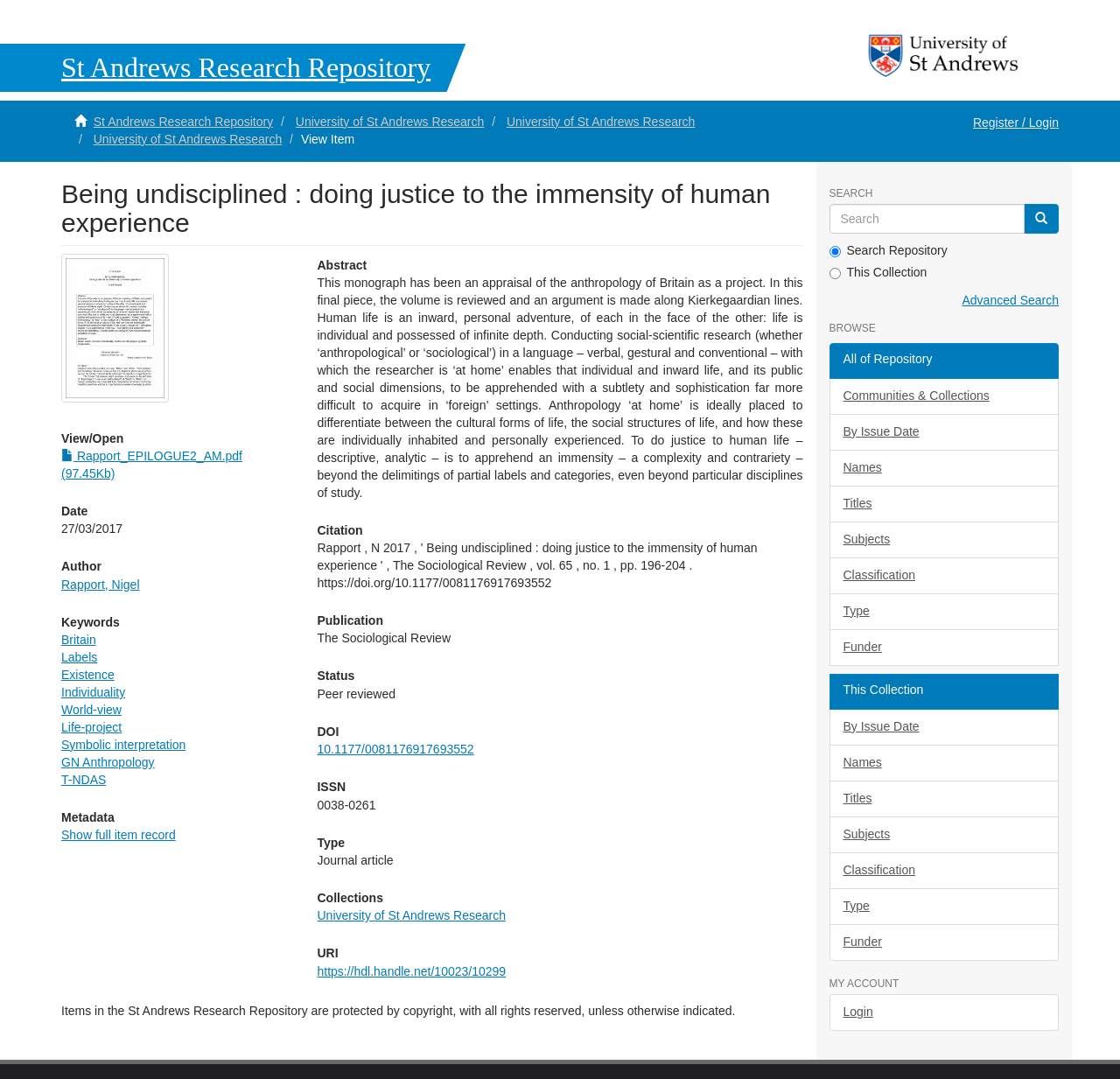Describe all the visual and textual components of the webpage comprehensively.

This webpage is about a research repository, specifically a page for a research article titled "Being undisciplined: doing justice to the immensity of human experience". At the top, there is a heading "St Andrews Research Repository" followed by a link to the St Andrews University Home page, which also has an associated image. Below this, there are several links to related pages, including "University of St Andrews Research" and "Register / Login".

The main content of the page is divided into sections. The first section has a heading "Being undisciplined: doing justice to the immensity of human experience" and includes a thumbnail image and a link to a PDF file. Below this, there are sections for "View/ Open", "Date", "Author", "Keywords", and "Metadata". Each of these sections has a heading and associated links or text.

The "Abstract" section has a long paragraph of text that summarizes the research article. The text discusses the anthropology of Britain and the importance of individual and inward life.

There are also sections for "Citation", "Publication", "Status", "DOI", "ISSN", "Type", and "Collections", each with associated text or links. At the bottom of the page, there is a section with a search box and buttons for searching the repository, as well as links to browse the repository by various criteria.

On the right side of the page, there are several headings, including "BROWSE", "MY ACCOUNT", and "SEARCH", with associated links and text. There is also a section with links to browse the repository by various criteria, such as communities and collections, issue date, names, titles, subjects, classification, type, and funder.